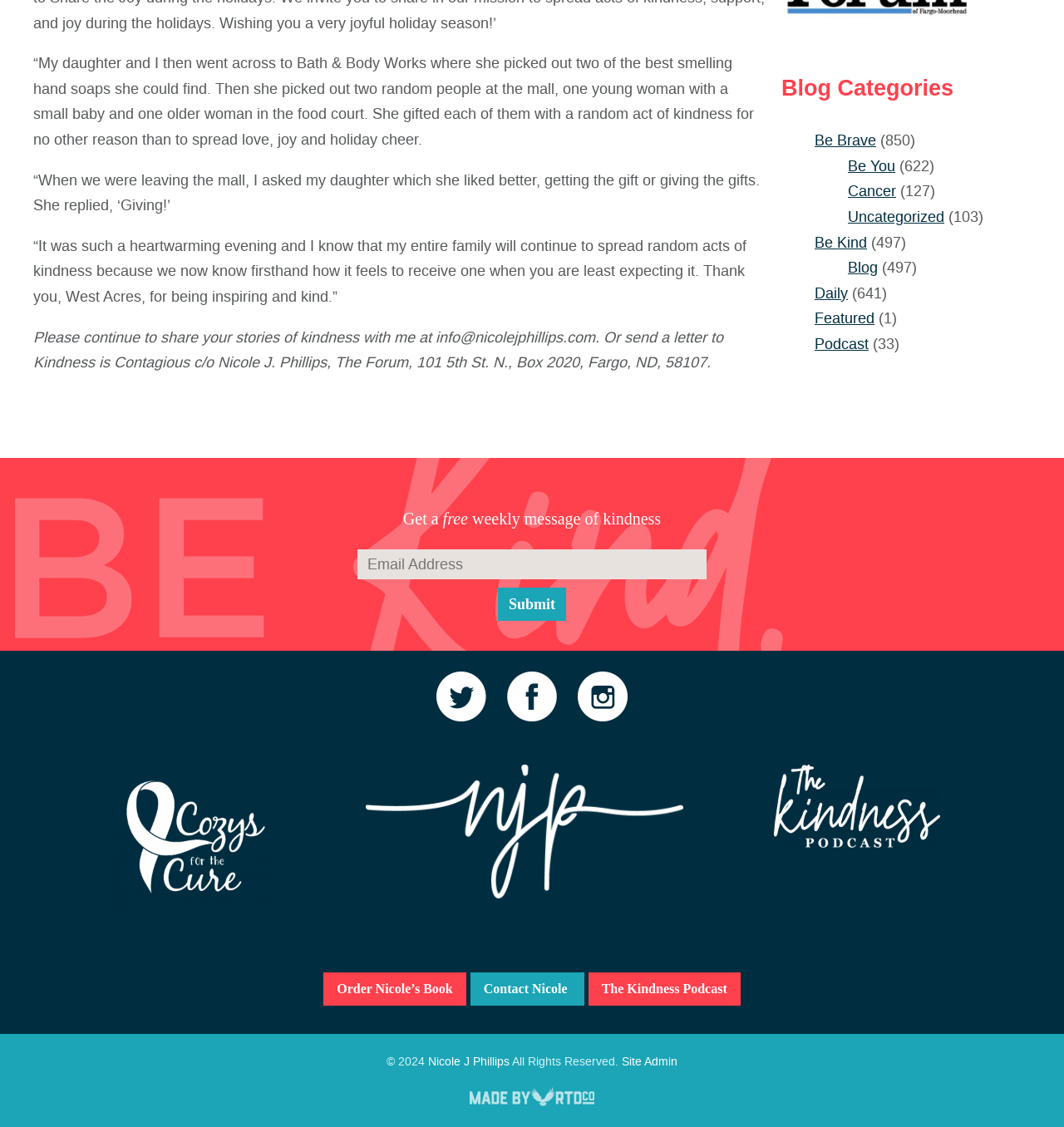Identify the bounding box coordinates for the region to click in order to carry out this instruction: "Click on the 'Submit' button". Provide the coordinates using four float numbers between 0 and 1, formatted as [left, top, right, bottom].

[0.468, 0.521, 0.532, 0.551]